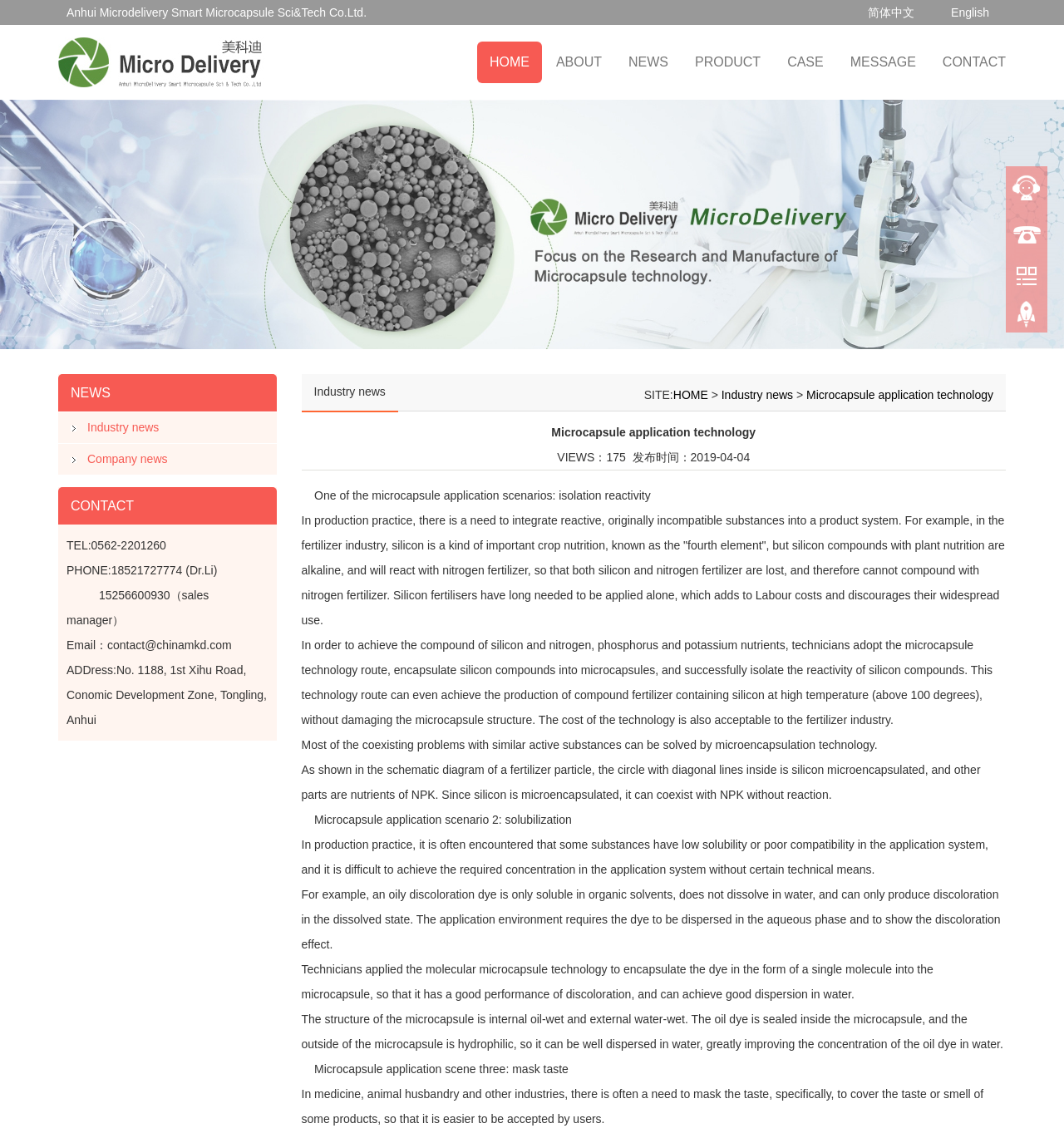What is the purpose of microencapsulation technology in the fertilizer industry?
Answer the question in a detailed and comprehensive manner.

According to the NEWS section, microencapsulation technology is used in the fertilizer industry to isolate the reactivity of silicon compounds, allowing them to coexist with nitrogen fertilizer without reaction.